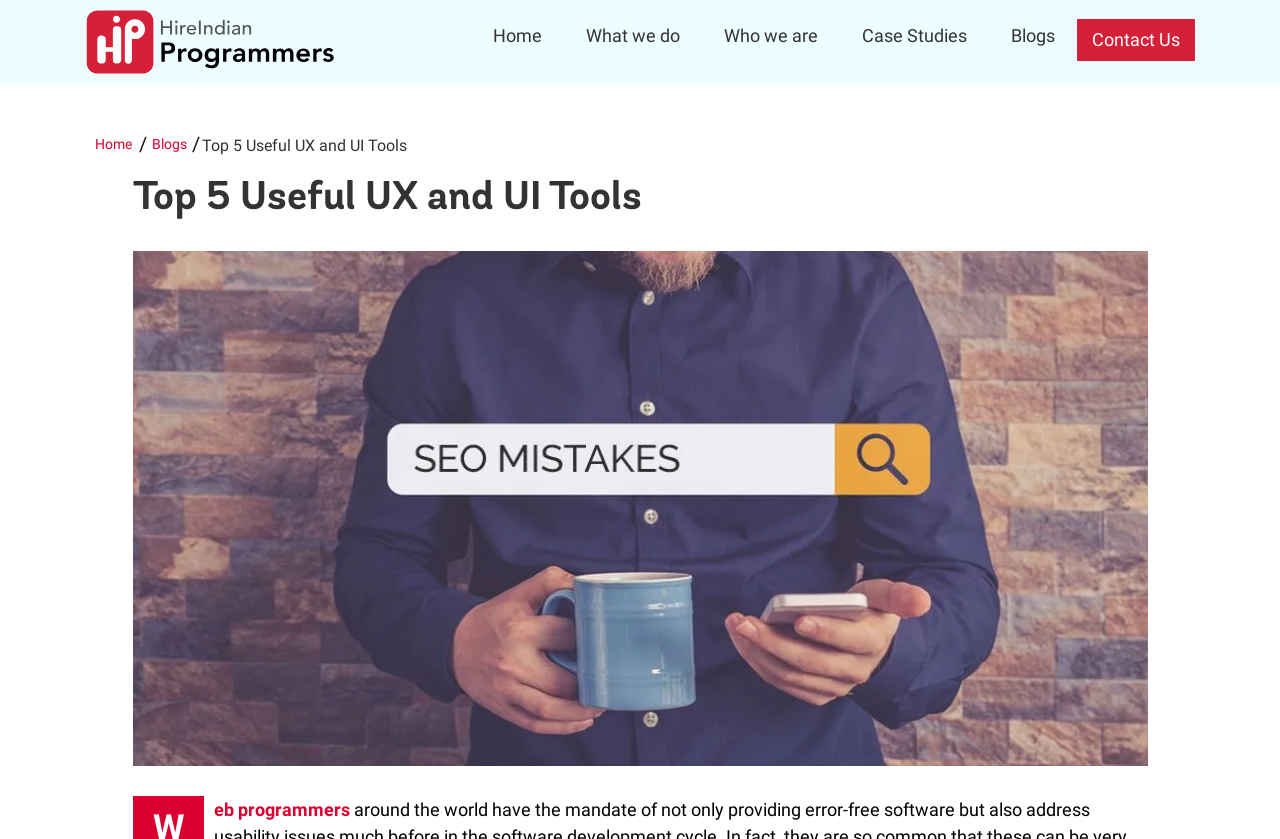Identify the bounding box coordinates of the part that should be clicked to carry out this instruction: "Click on 'Hire Dedicated Indian Programmers'".

[0.066, 0.003, 0.262, 0.097]